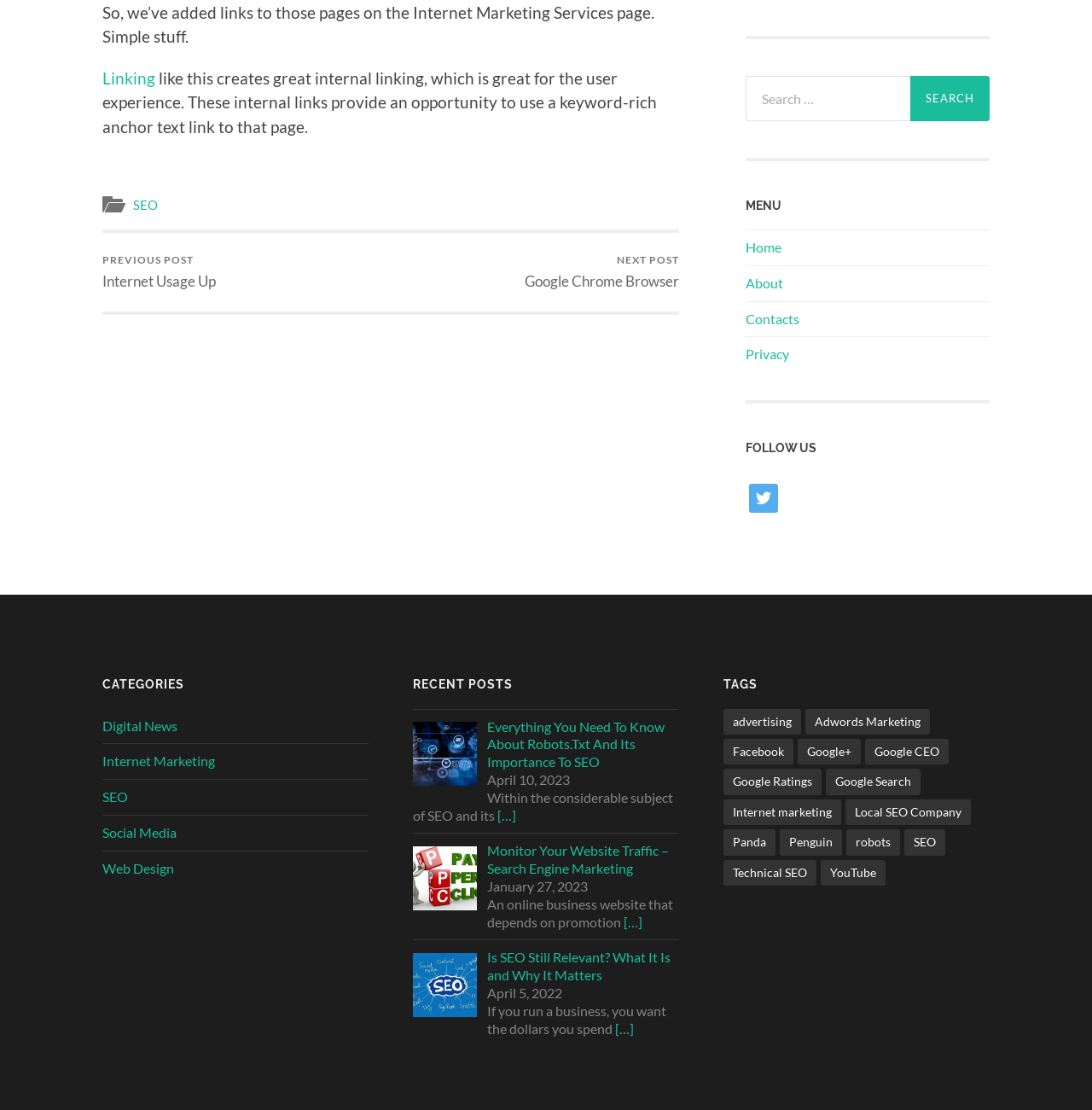How many recent posts are displayed on the webpage?
Look at the image and answer the question with a single word or phrase.

3